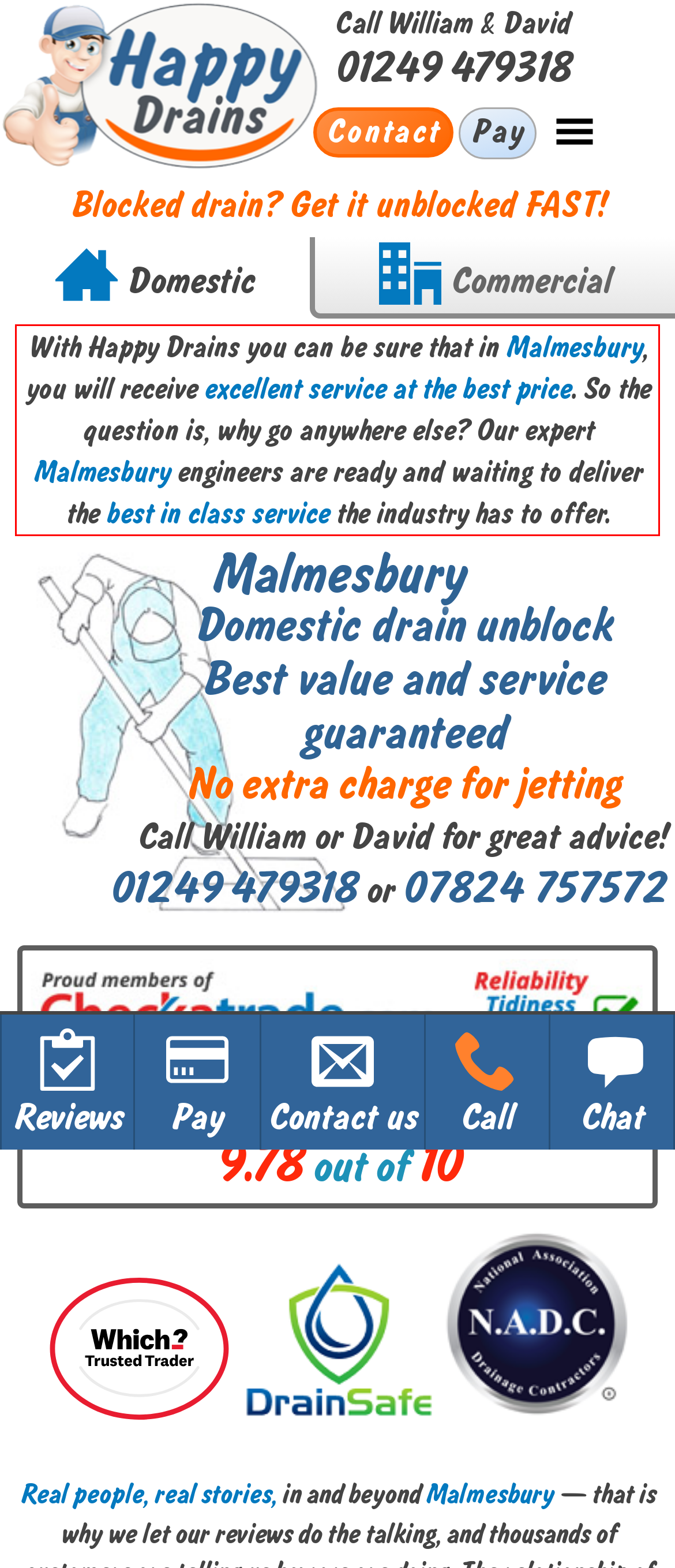You are given a screenshot with a red rectangle. Identify and extract the text within this red bounding box using OCR.

With Happy Drains you can be sure that in Malmesbury, you will receive excellent service at the best price. So the question is, why go anywhere else? Our expert Malmesbury engineers are ready and waiting to deliver the best in class service the industry has to offer.